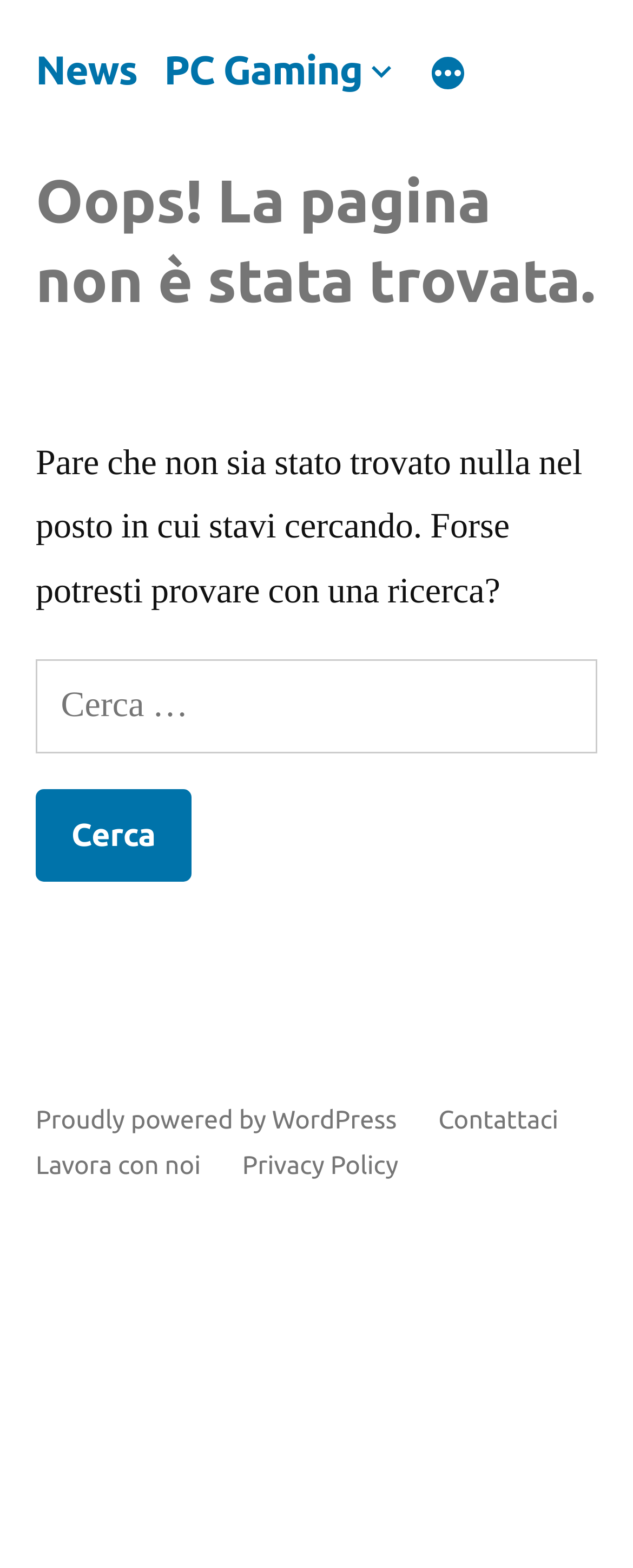Locate the bounding box coordinates of the element's region that should be clicked to carry out the following instruction: "Contact us". The coordinates need to be four float numbers between 0 and 1, i.e., [left, top, right, bottom].

[0.692, 0.704, 0.882, 0.723]